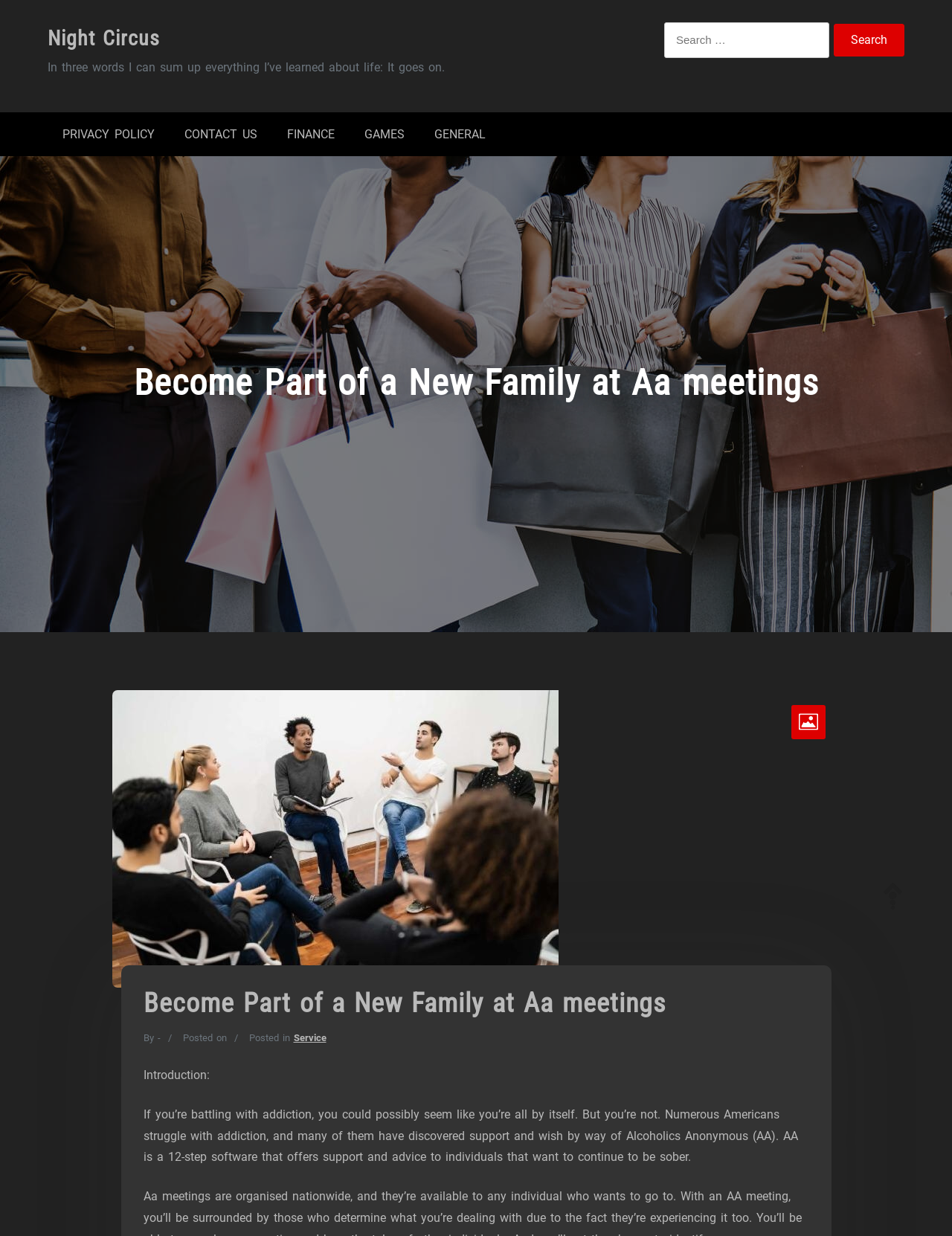Determine the bounding box coordinates of the UI element described by: "Privacy Policy".

[0.05, 0.091, 0.178, 0.126]